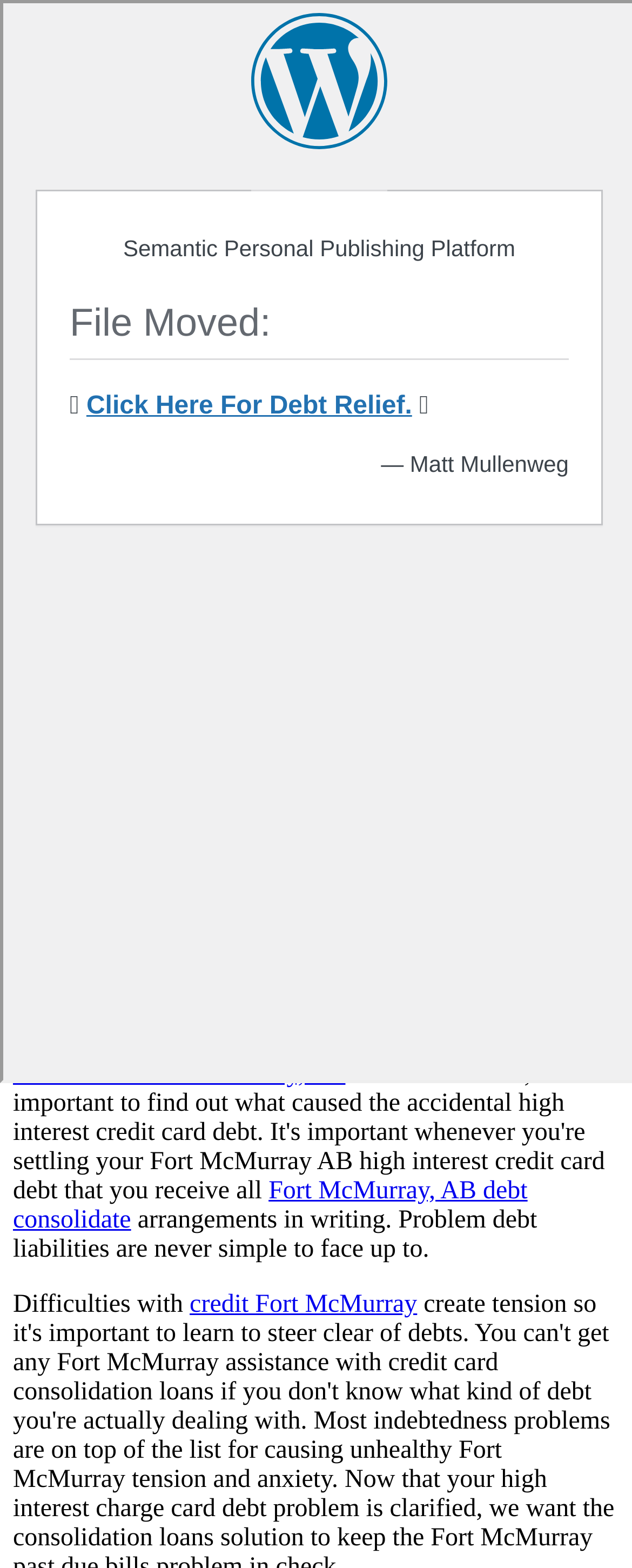What is the purpose of the webpage?
Using the image as a reference, give an elaborate response to the question.

The purpose of the webpage can be inferred from the text content, which discusses debt consolidation and provides links to related topics. The webpage appears to be providing information and resources on debt consolidation, rather than selling a product or service.